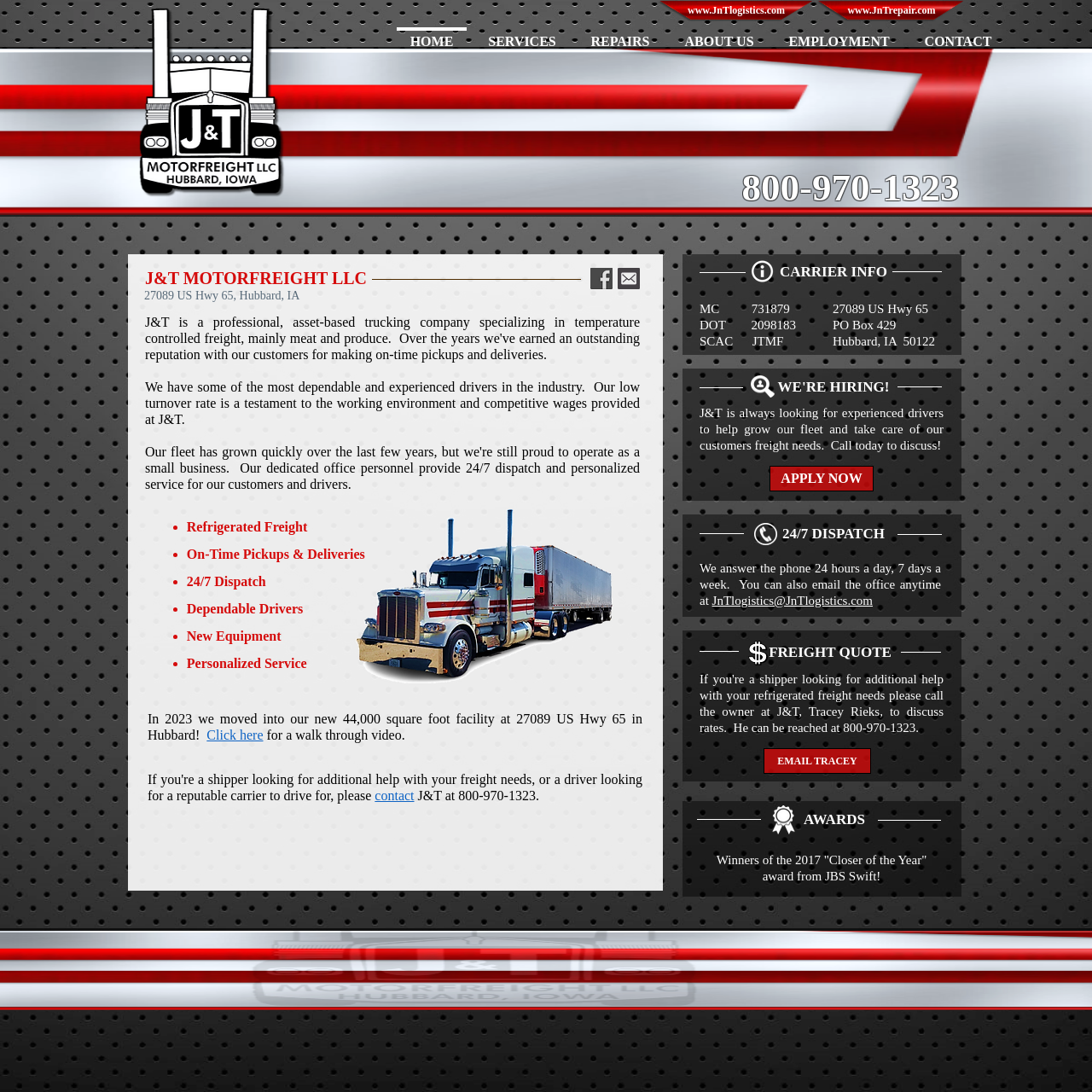Please locate the bounding box coordinates of the element that should be clicked to achieve the given instruction: "Click the HOME link".

[0.359, 0.025, 0.431, 0.037]